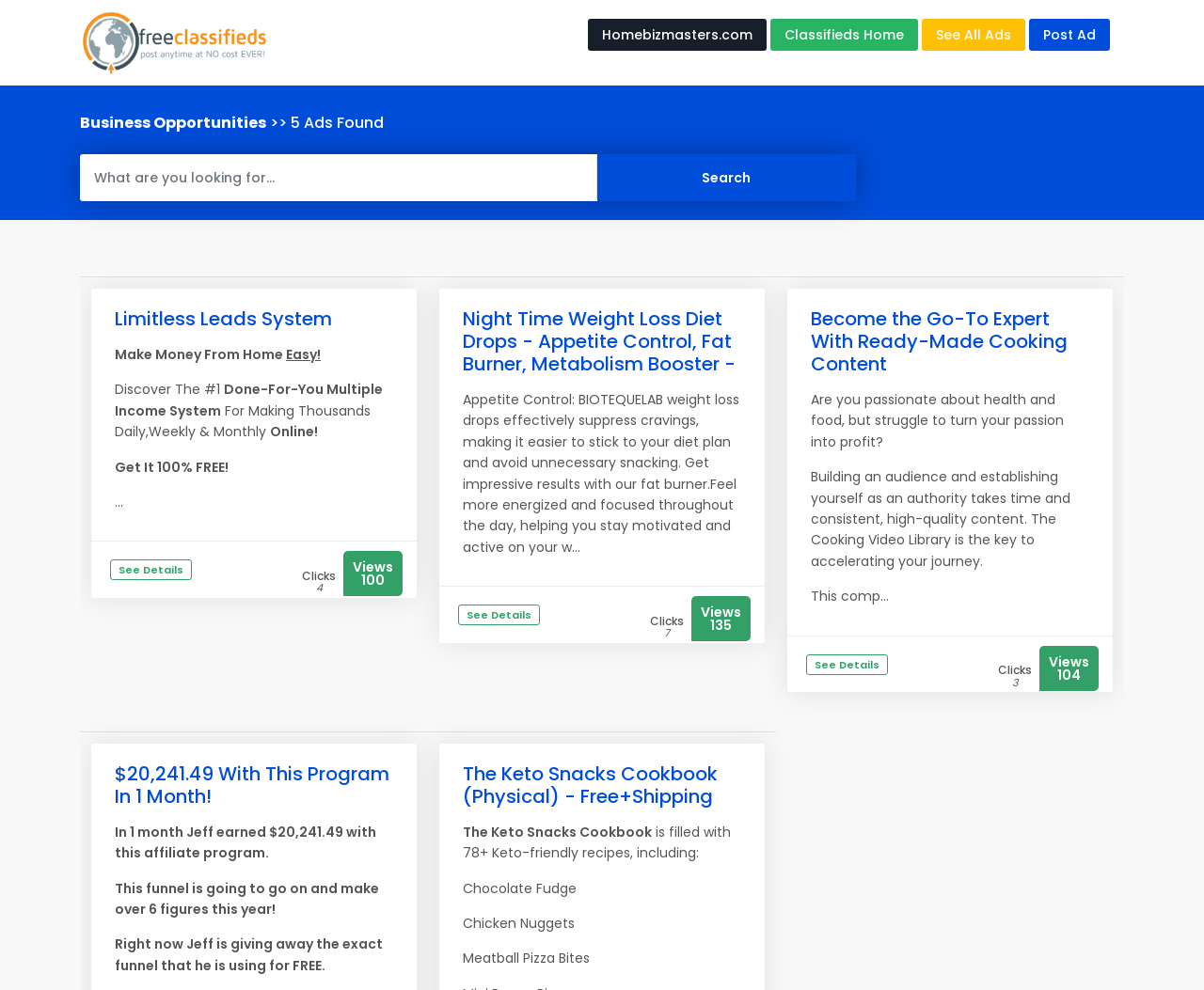Give a short answer using one word or phrase for the question:
What is the main purpose of this website?

Classified Ads